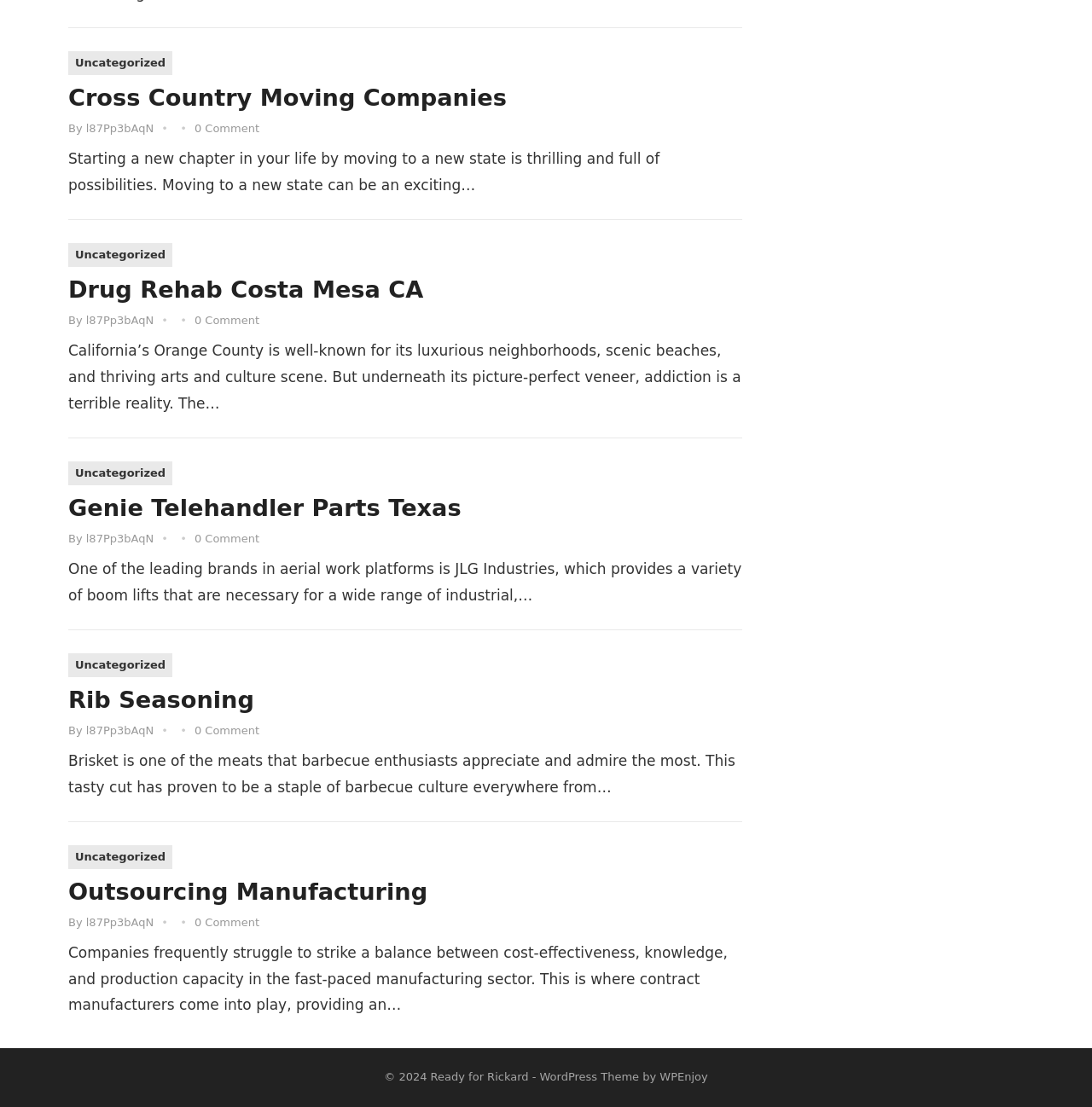Respond to the question below with a single word or phrase: What is the theme of the website?

WordPress Theme